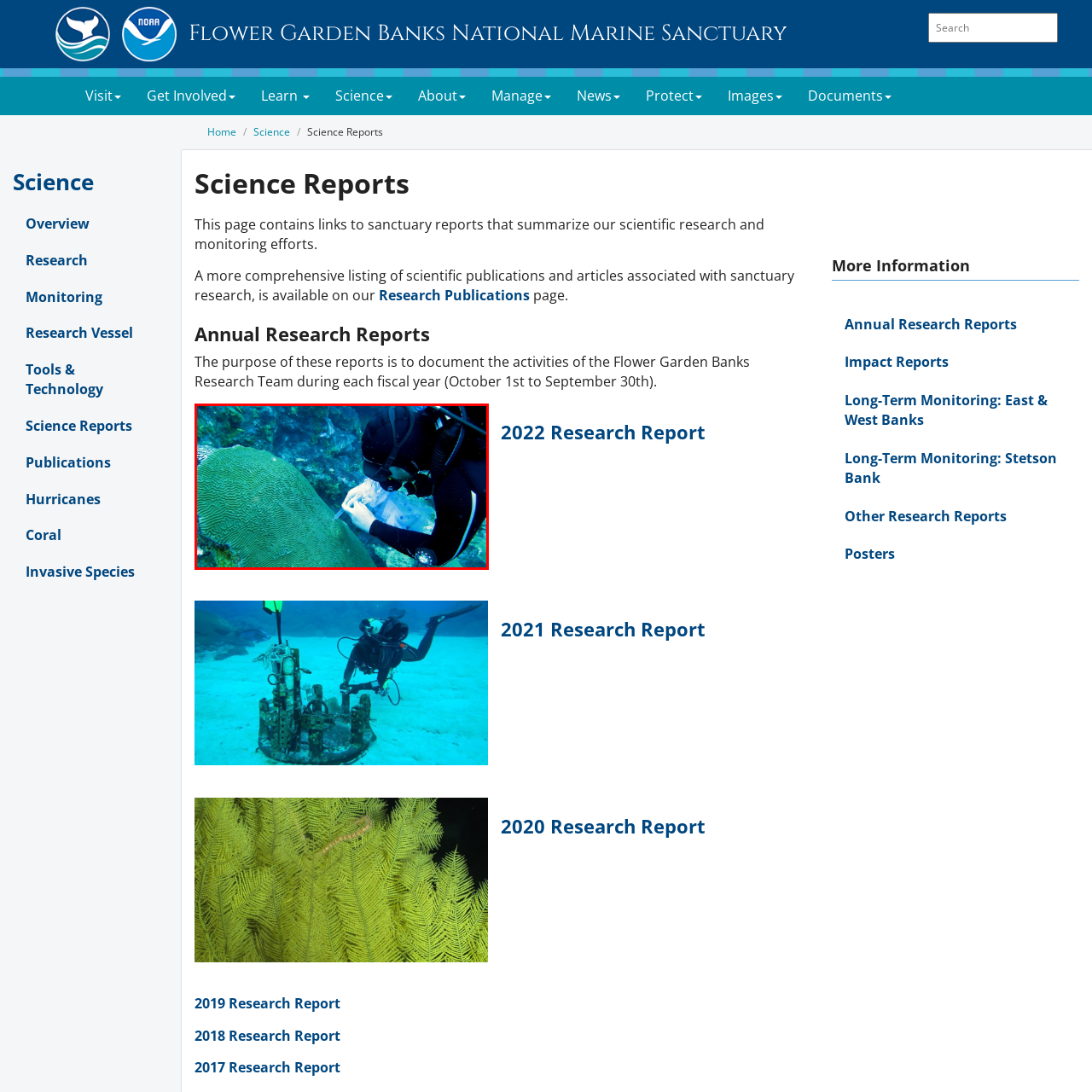Focus on the section within the red boundary and provide a detailed description.

In this underwater scene, a diver is seen carefully collecting a mucus sample from a large brain coral, employing a syringe. The diver, equipped with scuba gear, is focused on their task, demonstrating vital coral research techniques essential for scientific monitoring. The vibrant underwater environment is characterized by a rich array of colors and textures, highlighting the intricate patterns of the coral. This action is part of ongoing research efforts at the Flower Garden Banks National Marine Sanctuary, aimed at understanding and preserving marine ecosystems. The image emphasizes the significance of conservation and scientific inquiry in protecting fragile marine habitats.